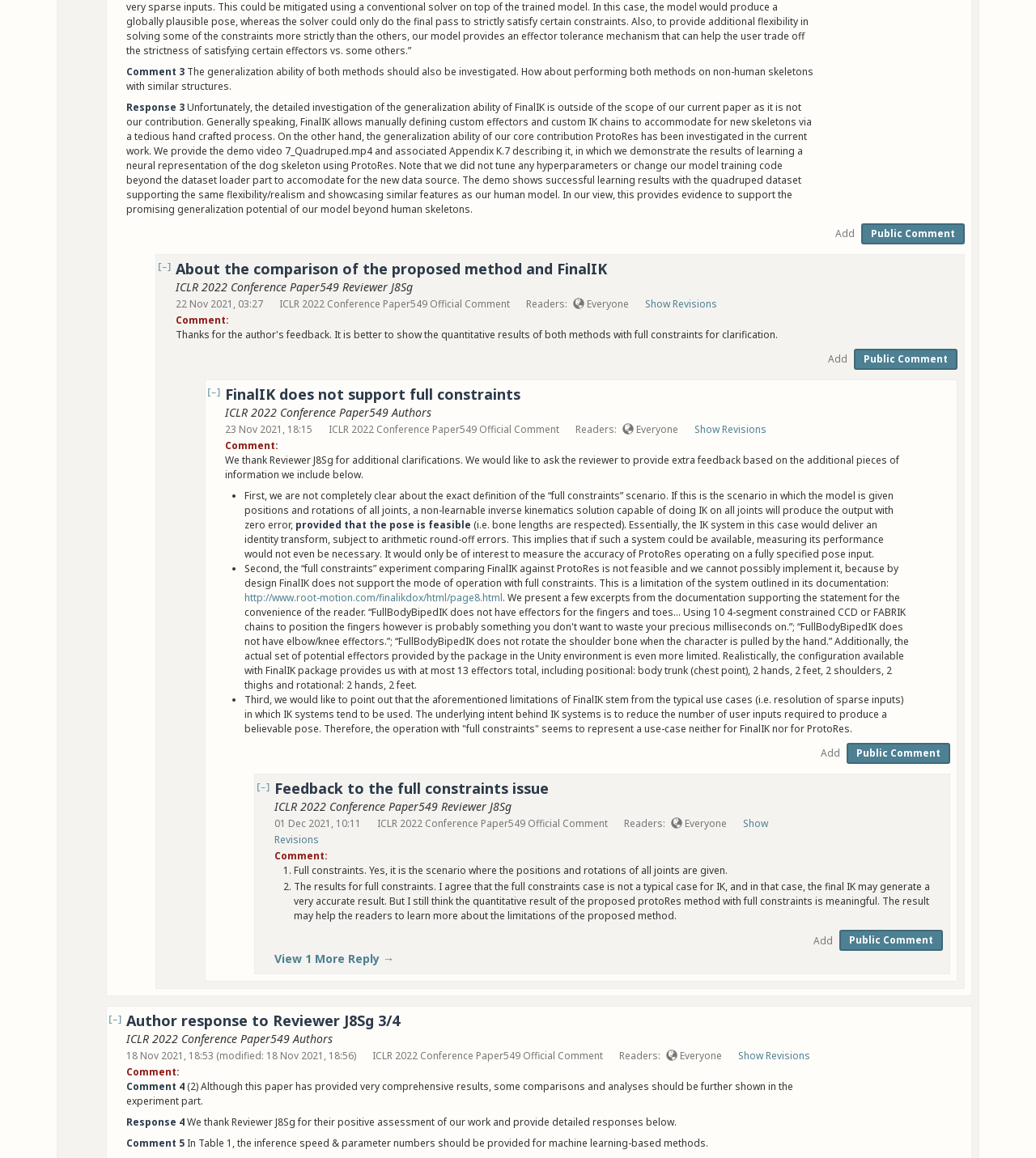Find the bounding box coordinates of the area to click in order to follow the instruction: "Add a public comment".

[0.81, 0.803, 0.91, 0.821]